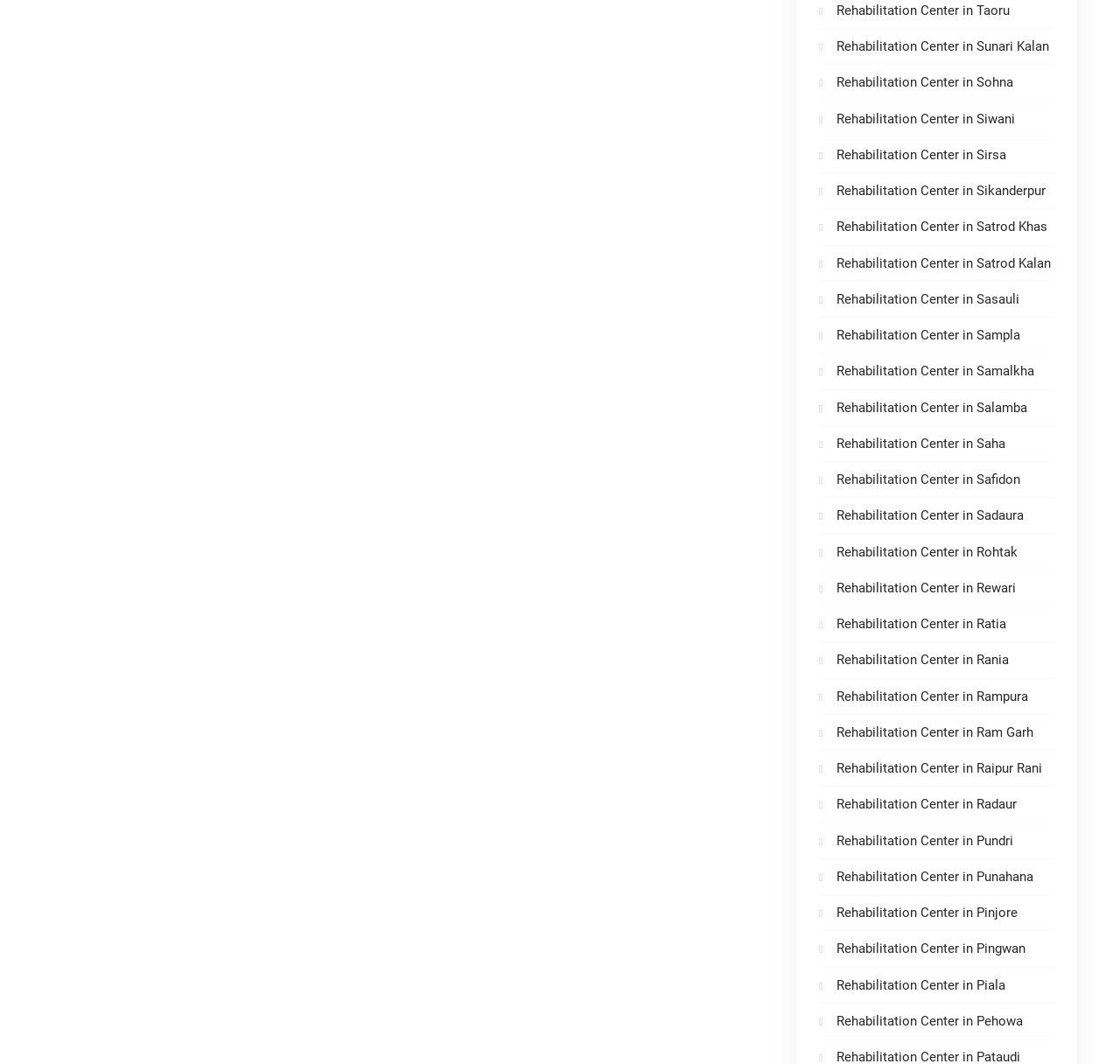Locate the bounding box coordinates of the clickable area needed to fulfill the instruction: "Visit the Education page".

None